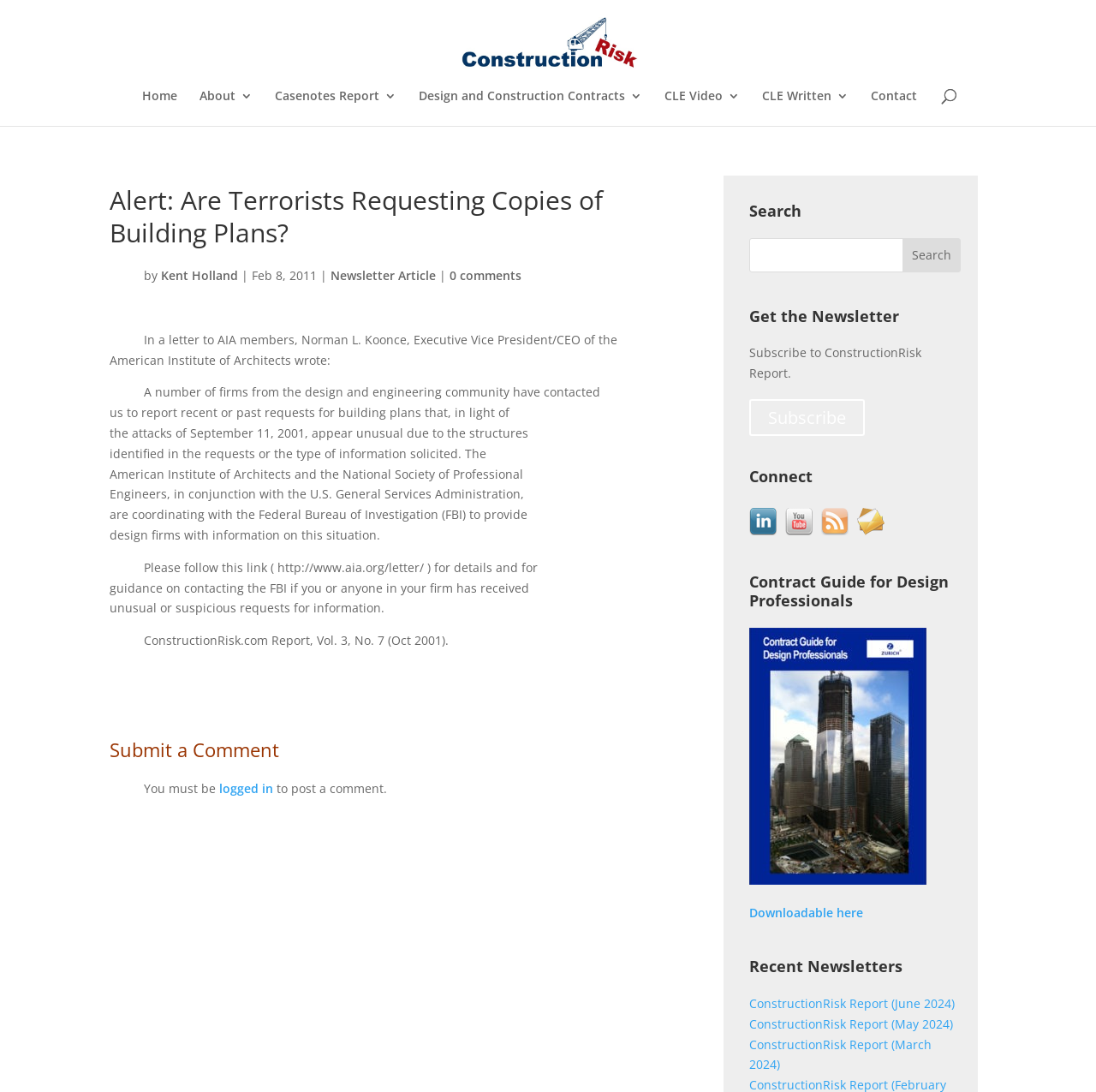Respond with a single word or phrase to the following question: How can users subscribe to the ConstructionRisk Report?

By clicking the 'Subscribe' link